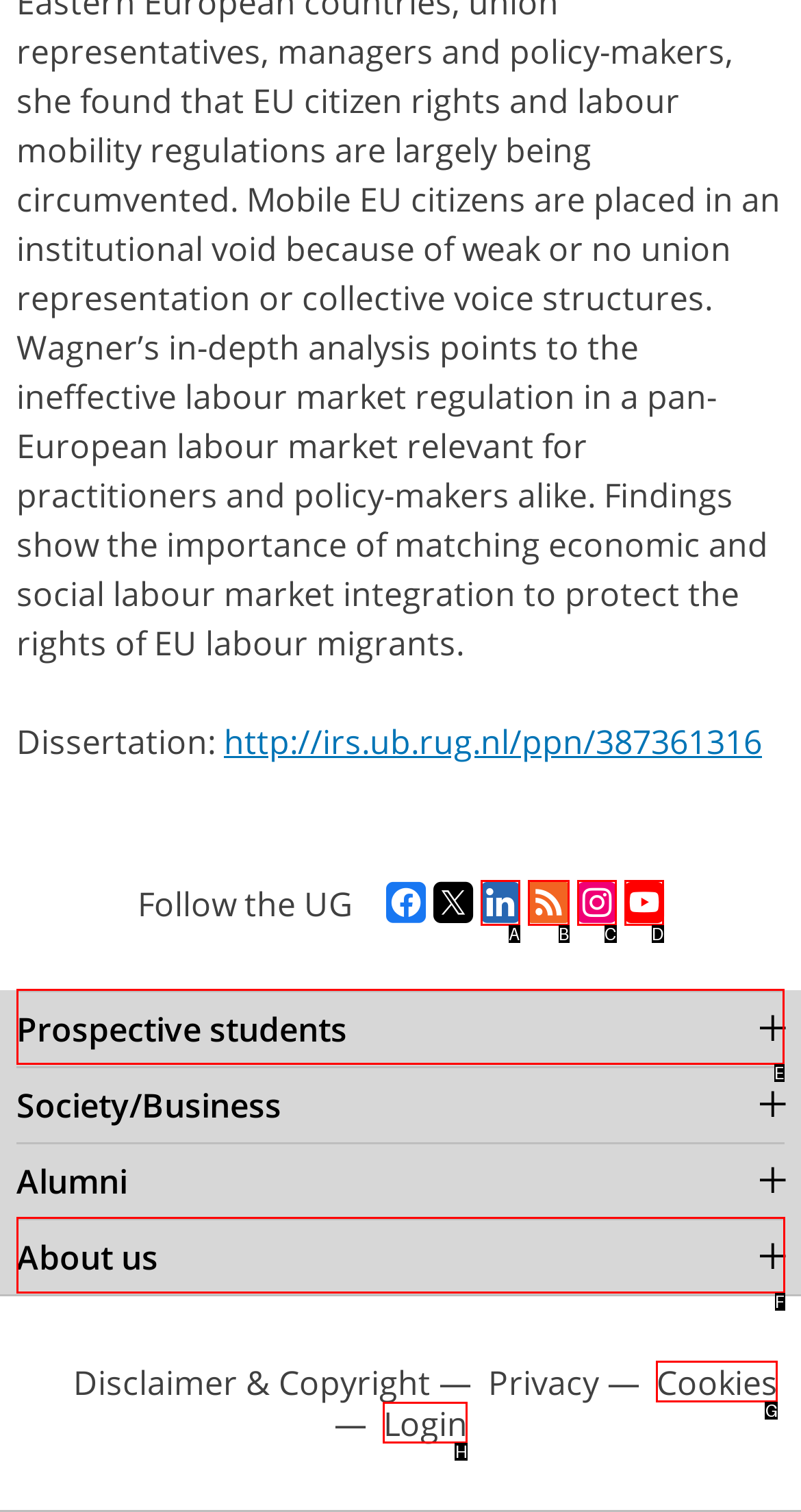Identify the HTML element to select in order to accomplish the following task: Go to the Prospective students page
Reply with the letter of the chosen option from the given choices directly.

E